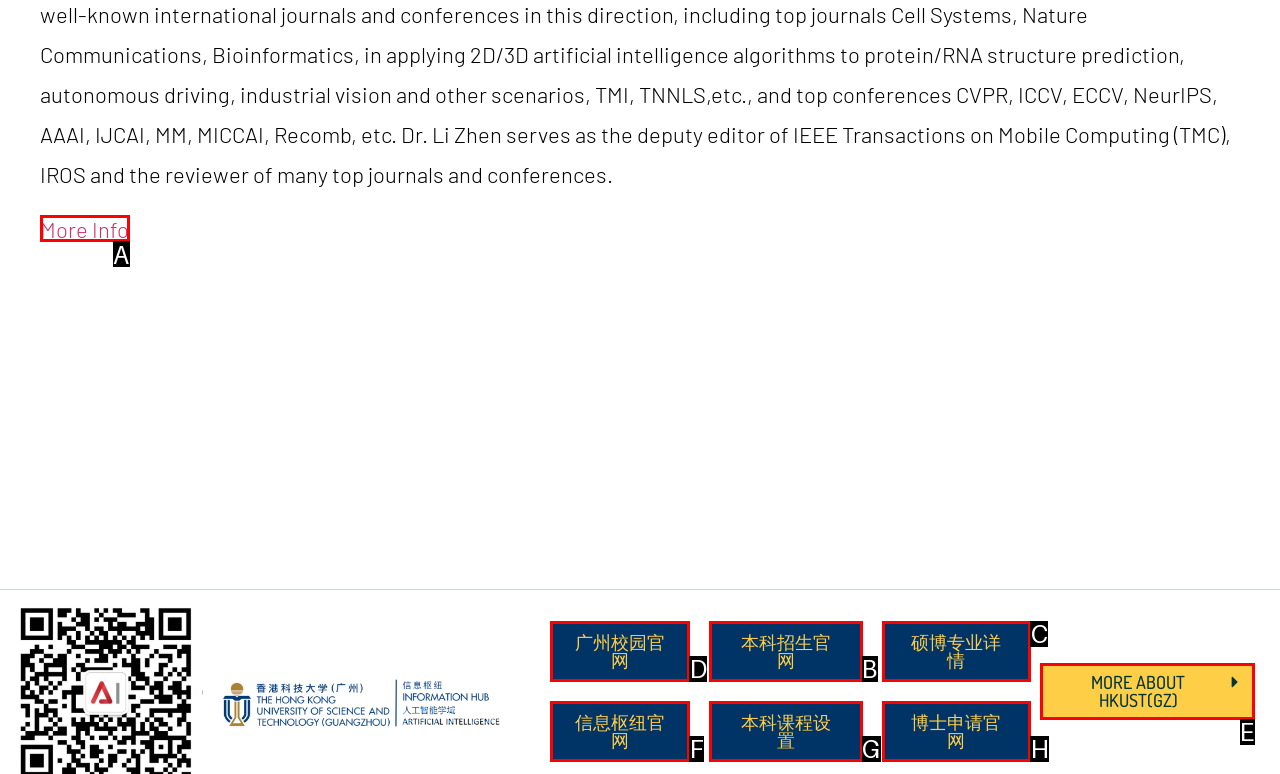Indicate the UI element to click to perform the task: view more comments. Reply with the letter corresponding to the chosen element.

None